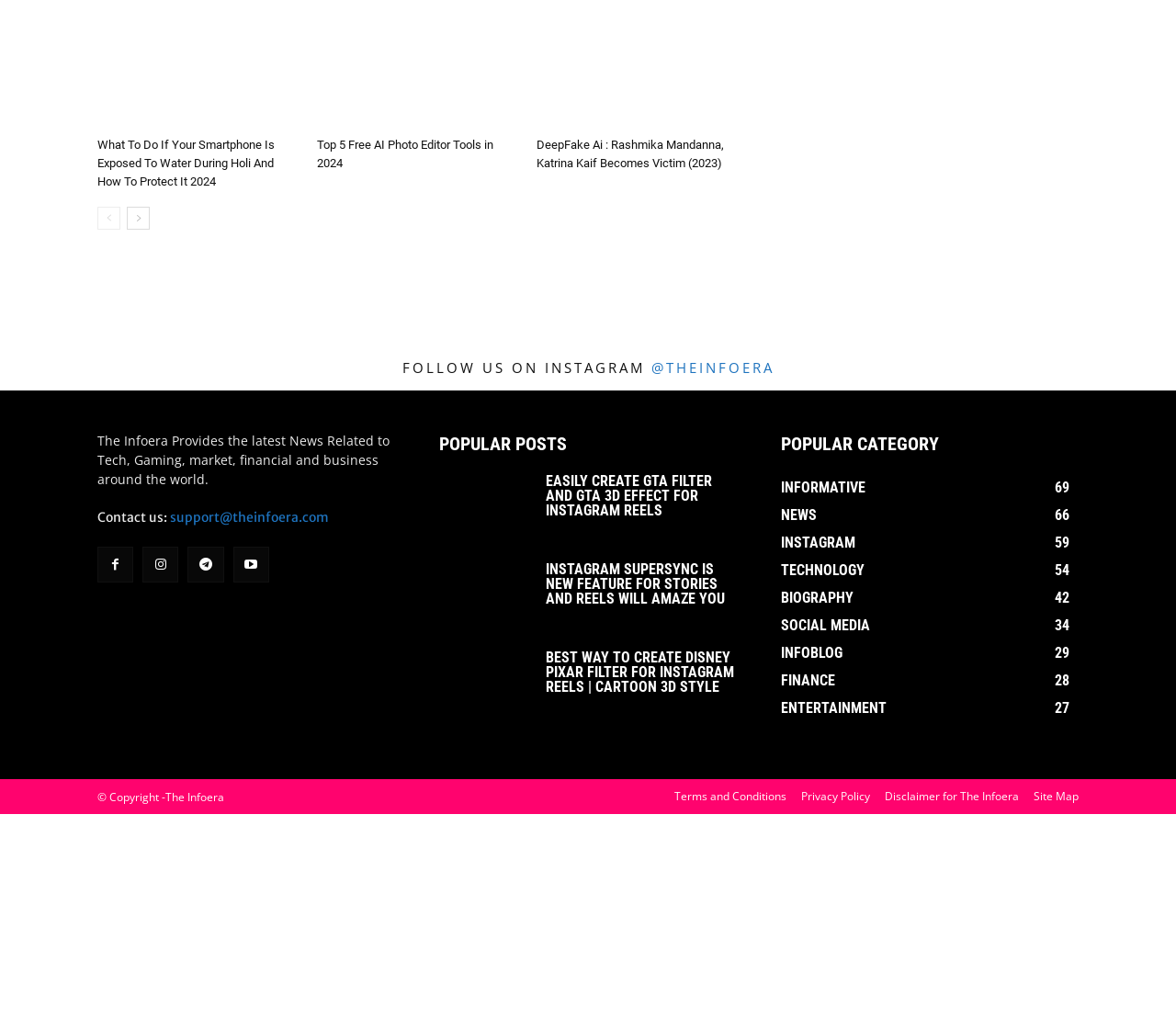Determine the bounding box coordinates of the clickable region to carry out the instruction: "Contact us through support@theinfoera.com".

[0.145, 0.5, 0.28, 0.516]